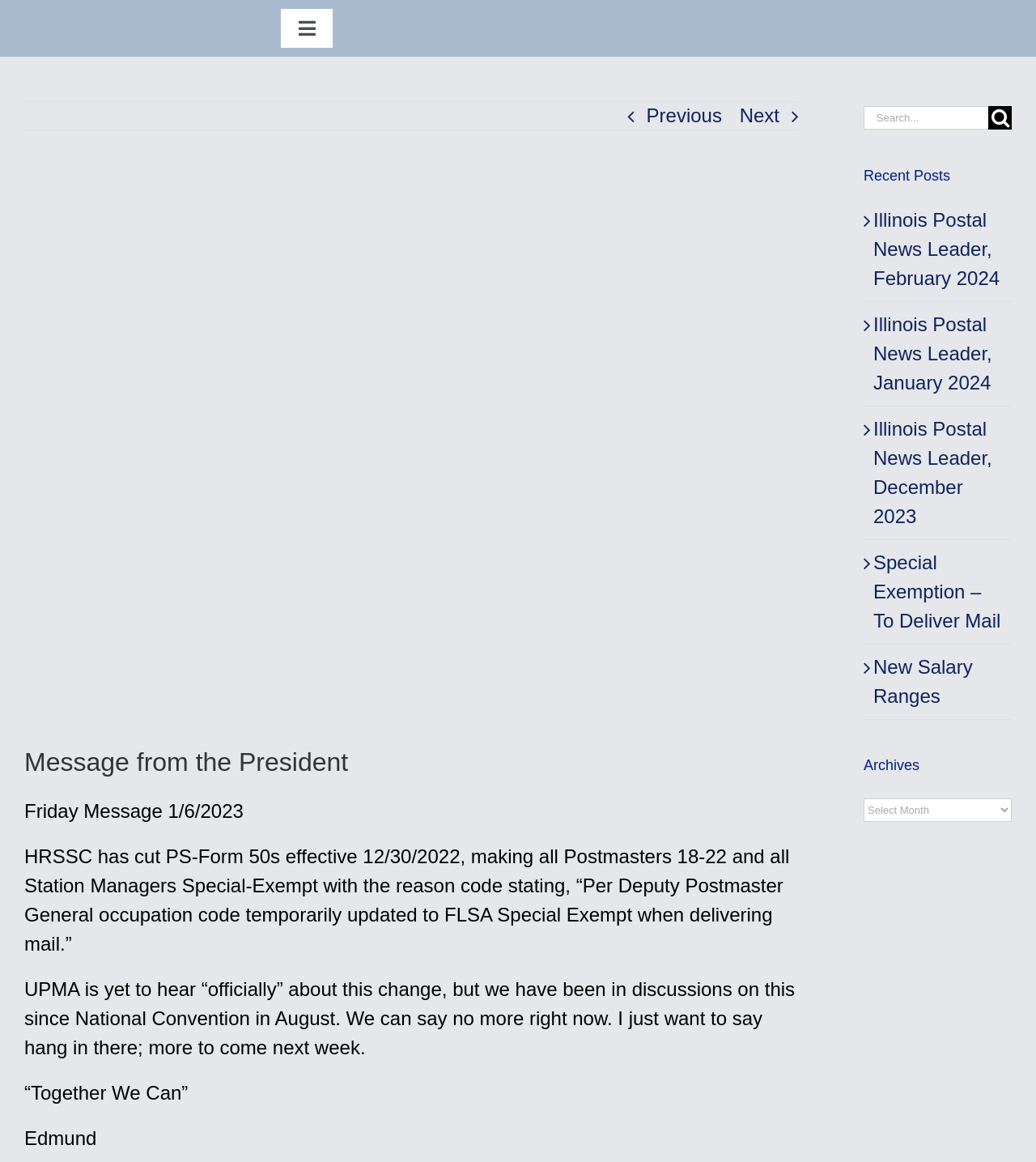Identify the bounding box coordinates of the section that should be clicked to achieve the task described: "Select archives".

[0.834, 0.687, 0.977, 0.707]